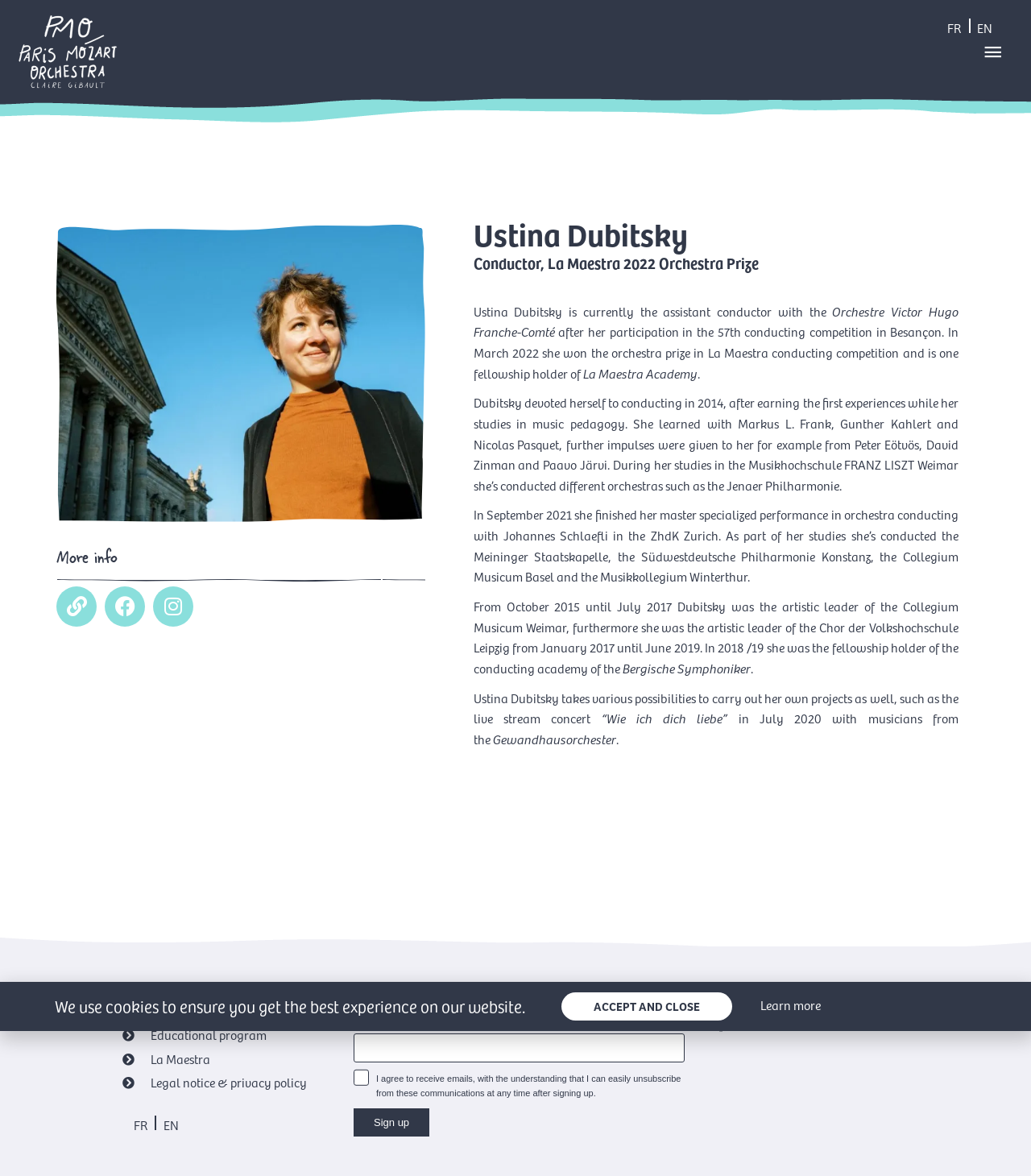Given the description Accept and close, predict the bounding box coordinates of the UI element. Ensure the coordinates are in the format (top-left x, top-left y, bottom-right x, bottom-right y) and all values are between 0 and 1.

[0.545, 0.844, 0.71, 0.868]